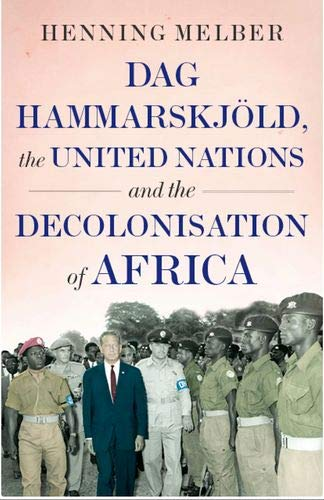Please answer the following query using a single word or phrase: 
Who is the author of the book?

Henning Melber